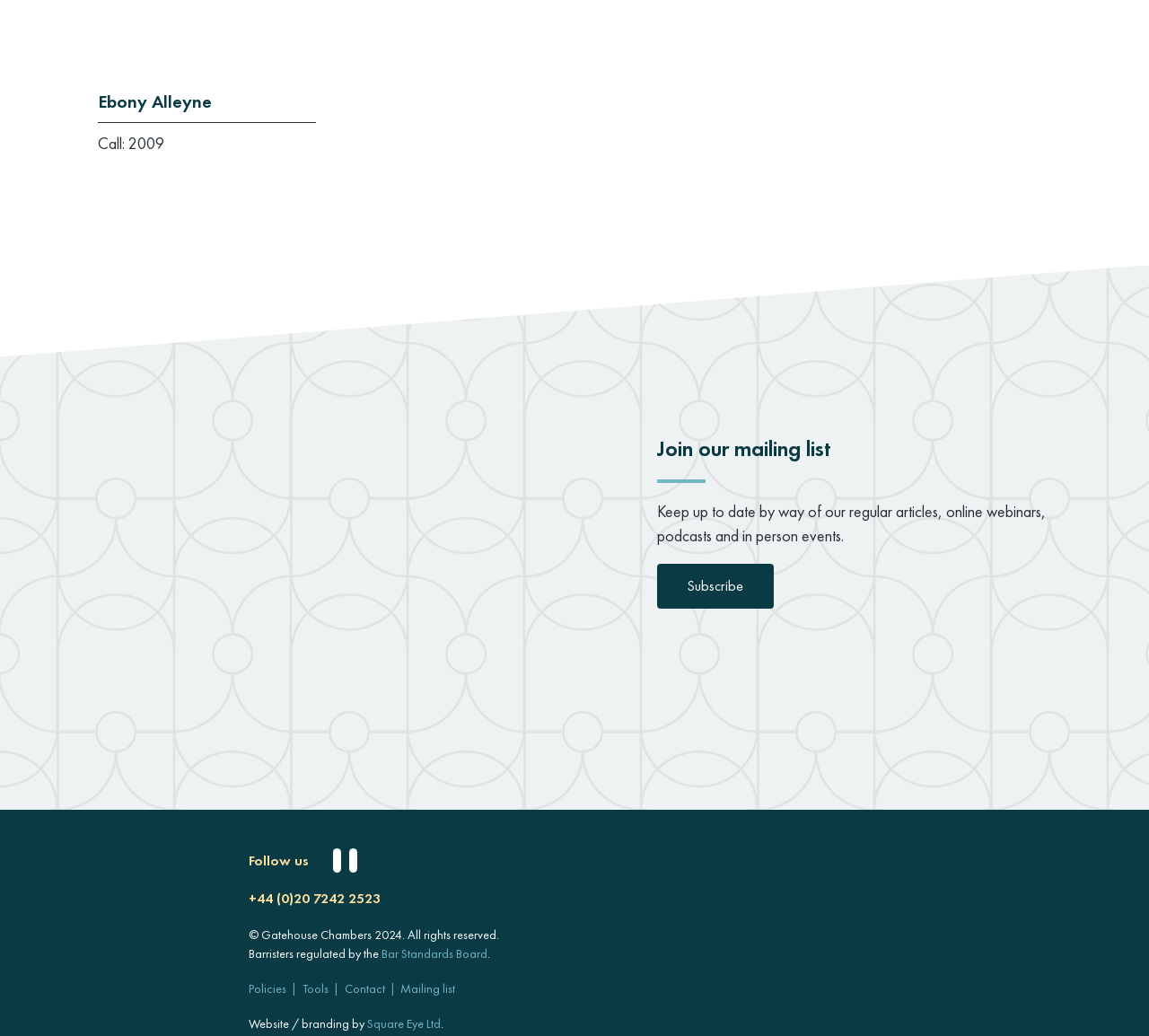Please specify the bounding box coordinates of the region to click in order to perform the following instruction: "Search for something".

None